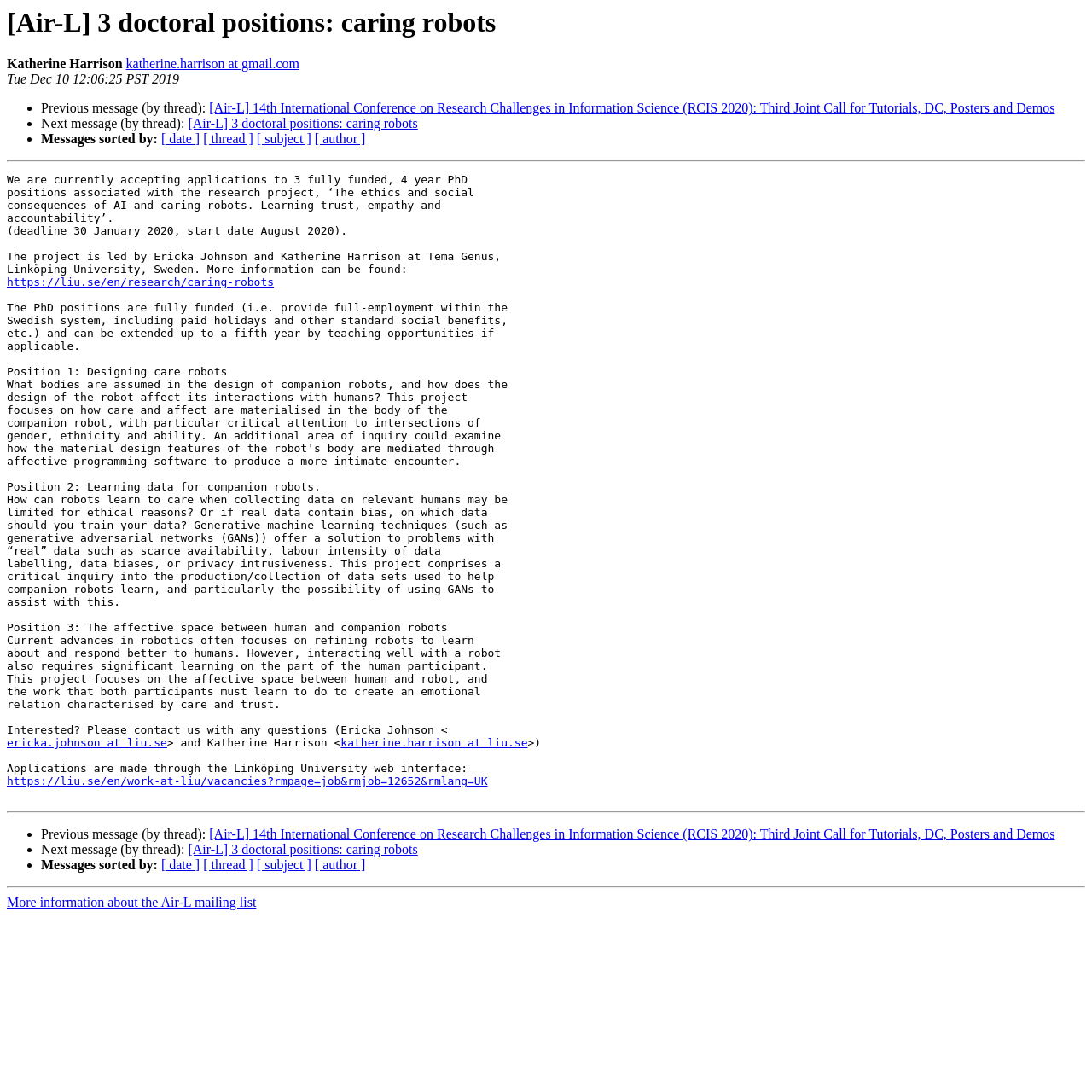Reply to the question below using a single word or brief phrase:
How can one apply for the PhD positions?

Through Linköping University web interface